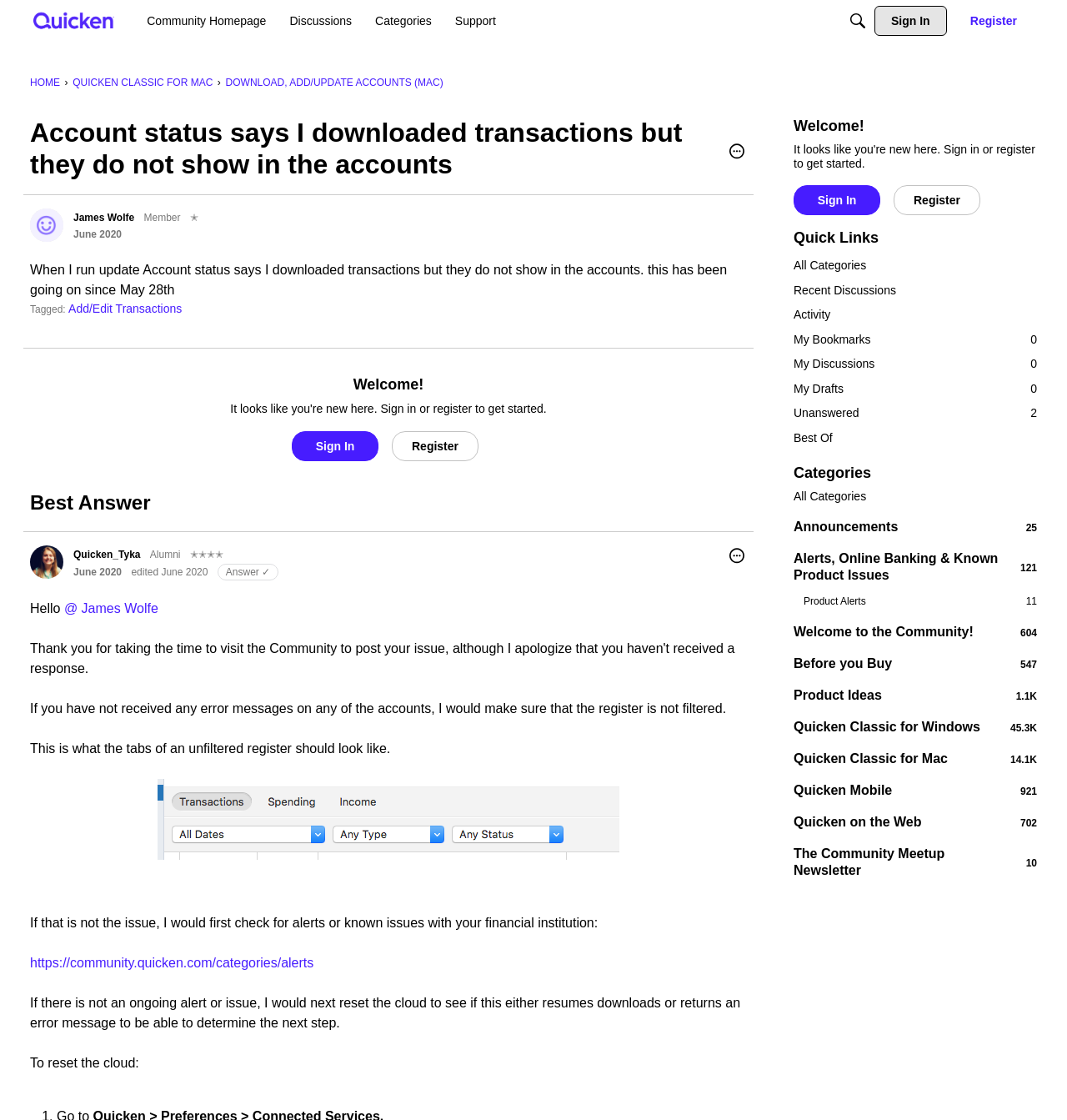Find the bounding box of the UI element described as: "My Discussions0". The bounding box coordinates should be given as four float values between 0 and 1, i.e., [left, top, right, bottom].

[0.744, 0.314, 0.972, 0.336]